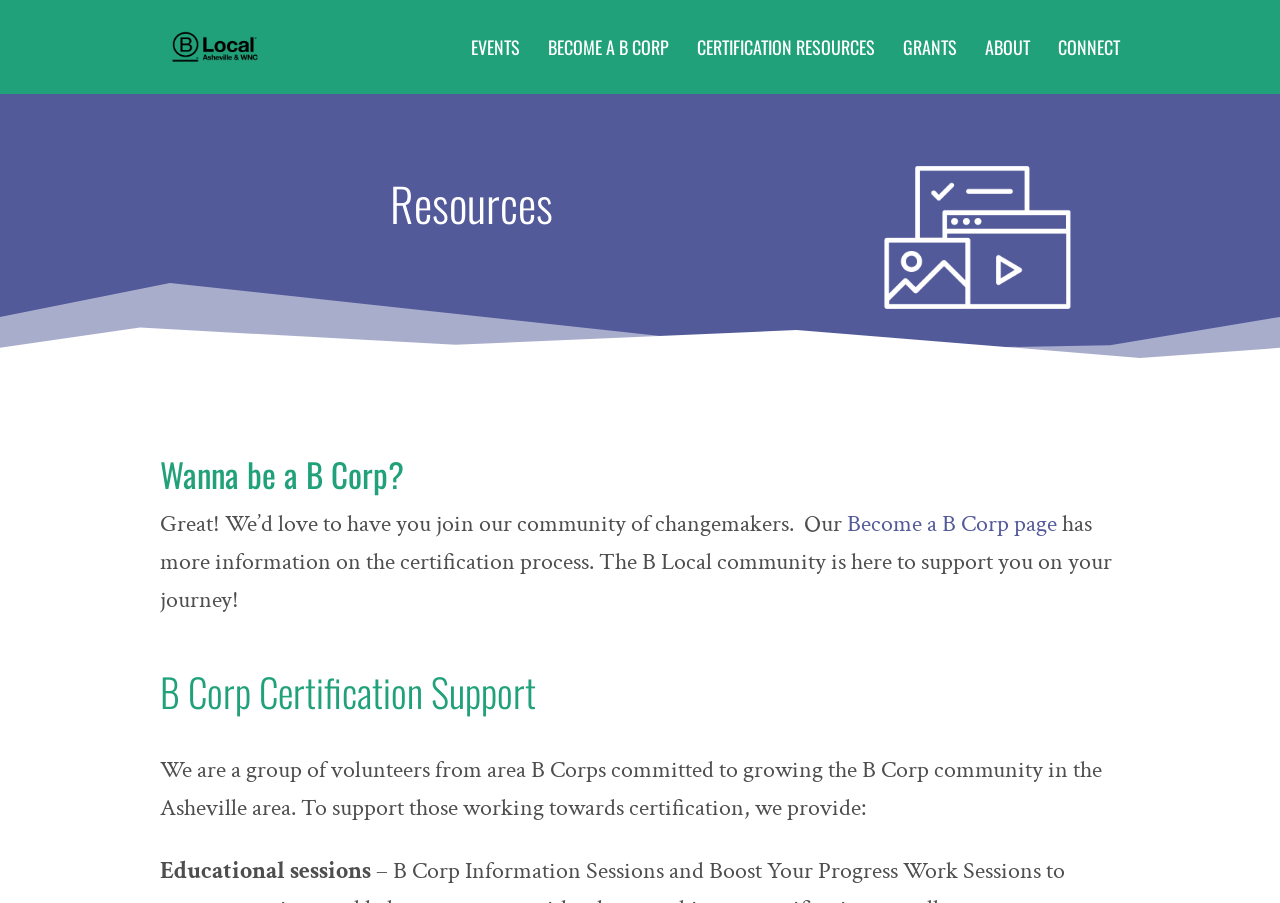Determine the bounding box coordinates for the area that should be clicked to carry out the following instruction: "Check the GRANTS page".

[0.705, 0.044, 0.748, 0.104]